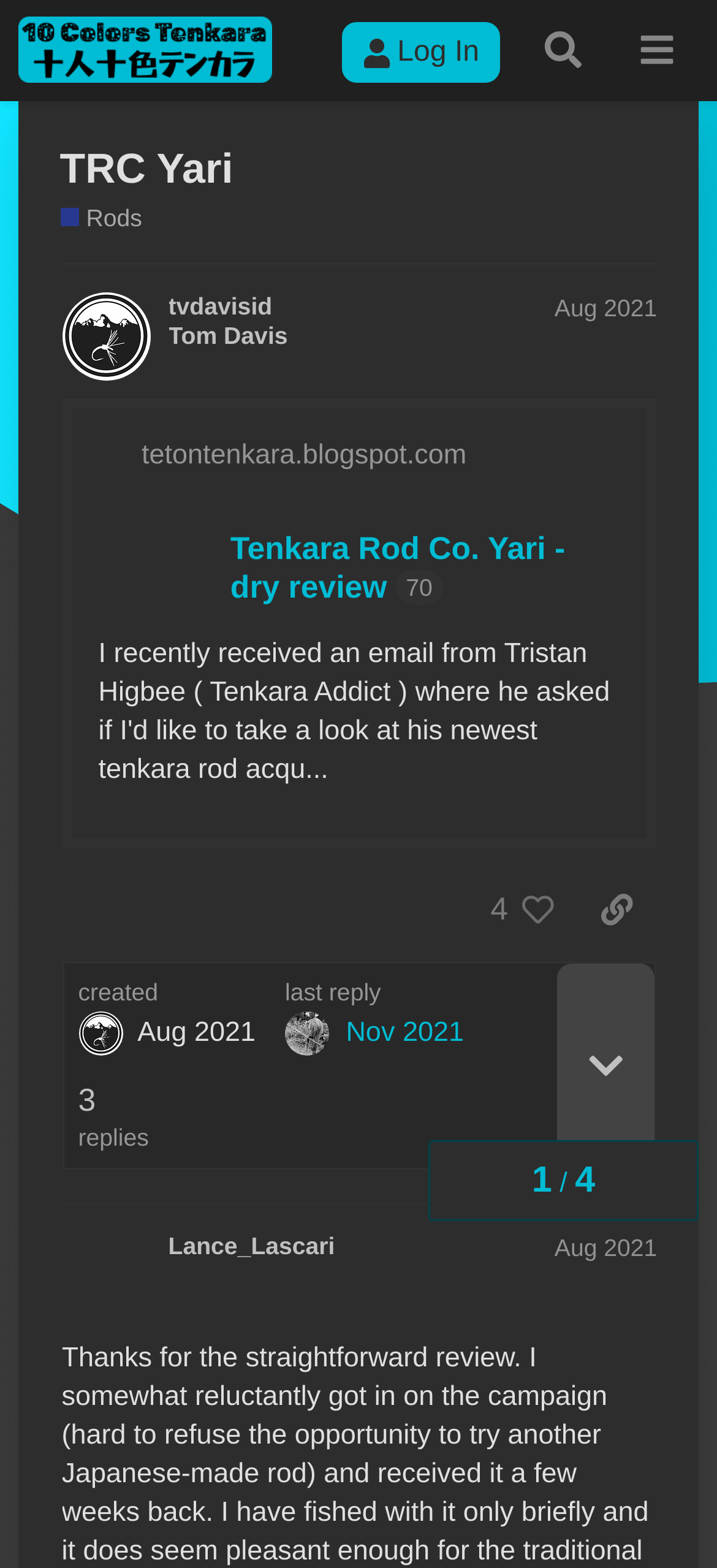How many replies are there to the first post?
Please give a detailed and elaborate answer to the question.

I looked at the 'replies' element and found that there is only one reply to the first post, which is from Lance_Lascari.